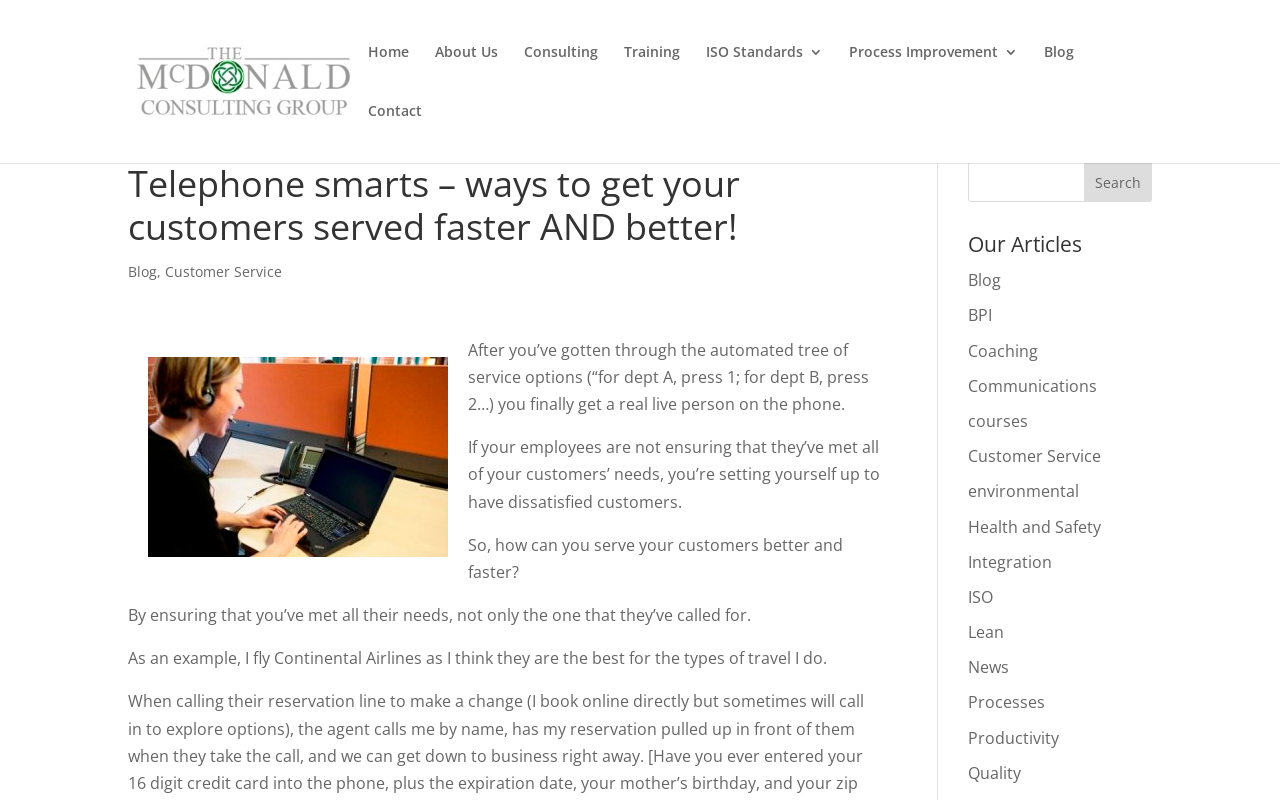Please answer the following question using a single word or phrase: 
What is the topic of the article on the webpage?

Customer Service